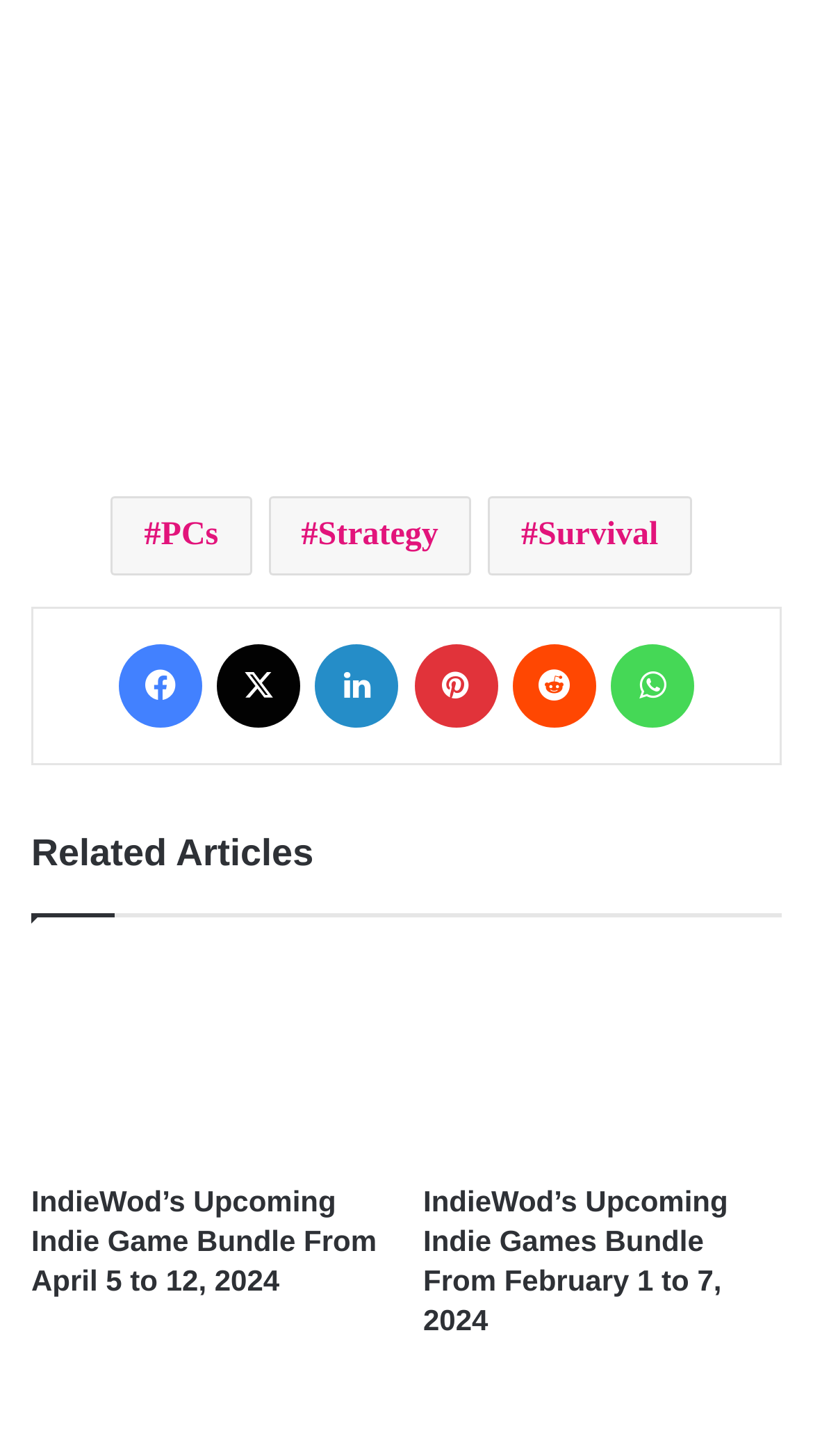Find the bounding box coordinates of the element's region that should be clicked in order to follow the given instruction: "Click on the Strategy link". The coordinates should consist of four float numbers between 0 and 1, i.e., [left, top, right, bottom].

[0.329, 0.341, 0.58, 0.396]